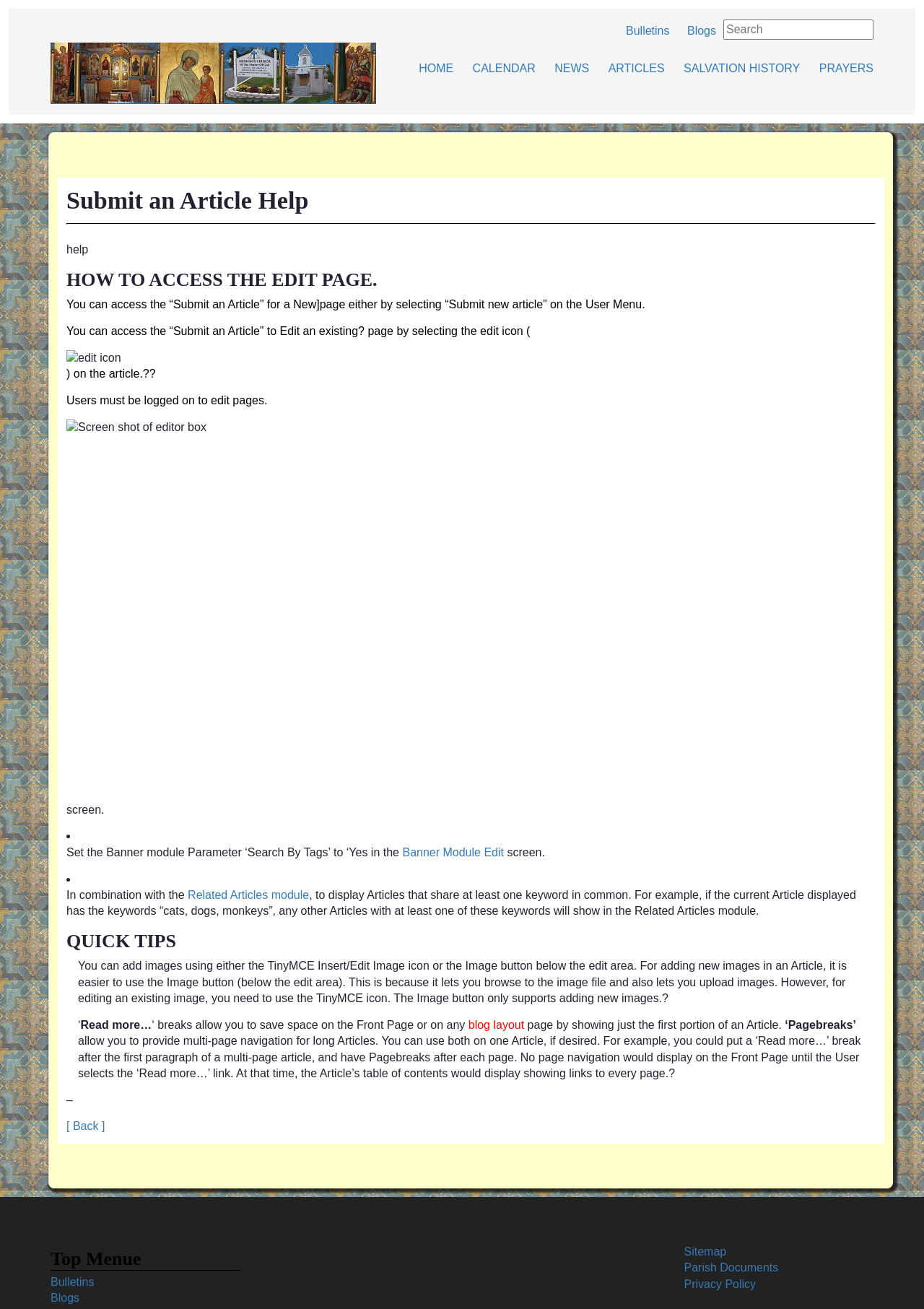What is the function of the 'Read more…' break? Based on the screenshot, please respond with a single word or phrase.

To save space on the Front Page